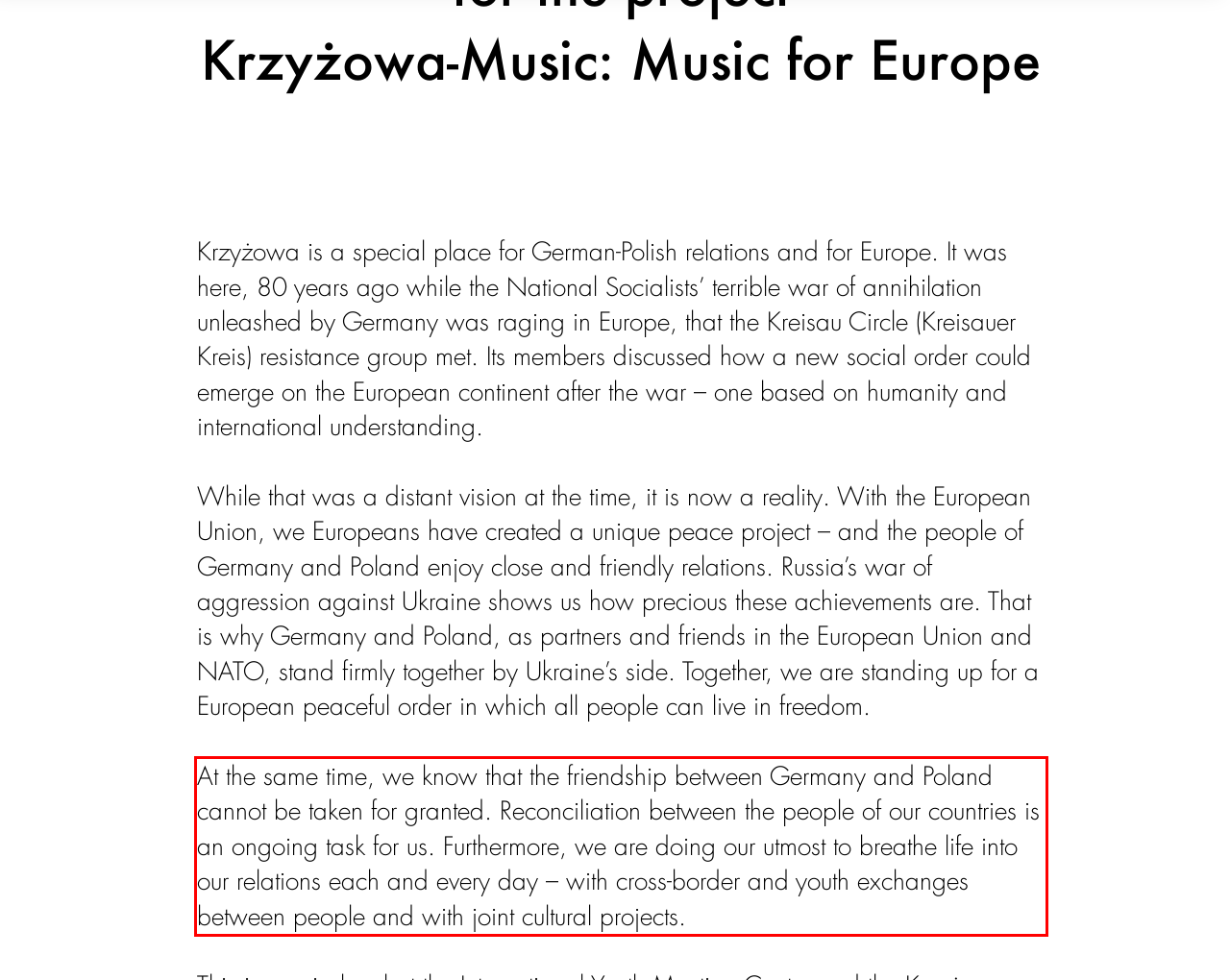Extract and provide the text found inside the red rectangle in the screenshot of the webpage.

At the same time, we know that the friendship between Germany and Poland cannot be taken for granted. Reconciliation between the people of our countries is an ongoing task for us. Furthermore, we are doing our utmost to breathe life into our relations each and every day – with cross-border and youth exchanges between people and with joint cultural projects.